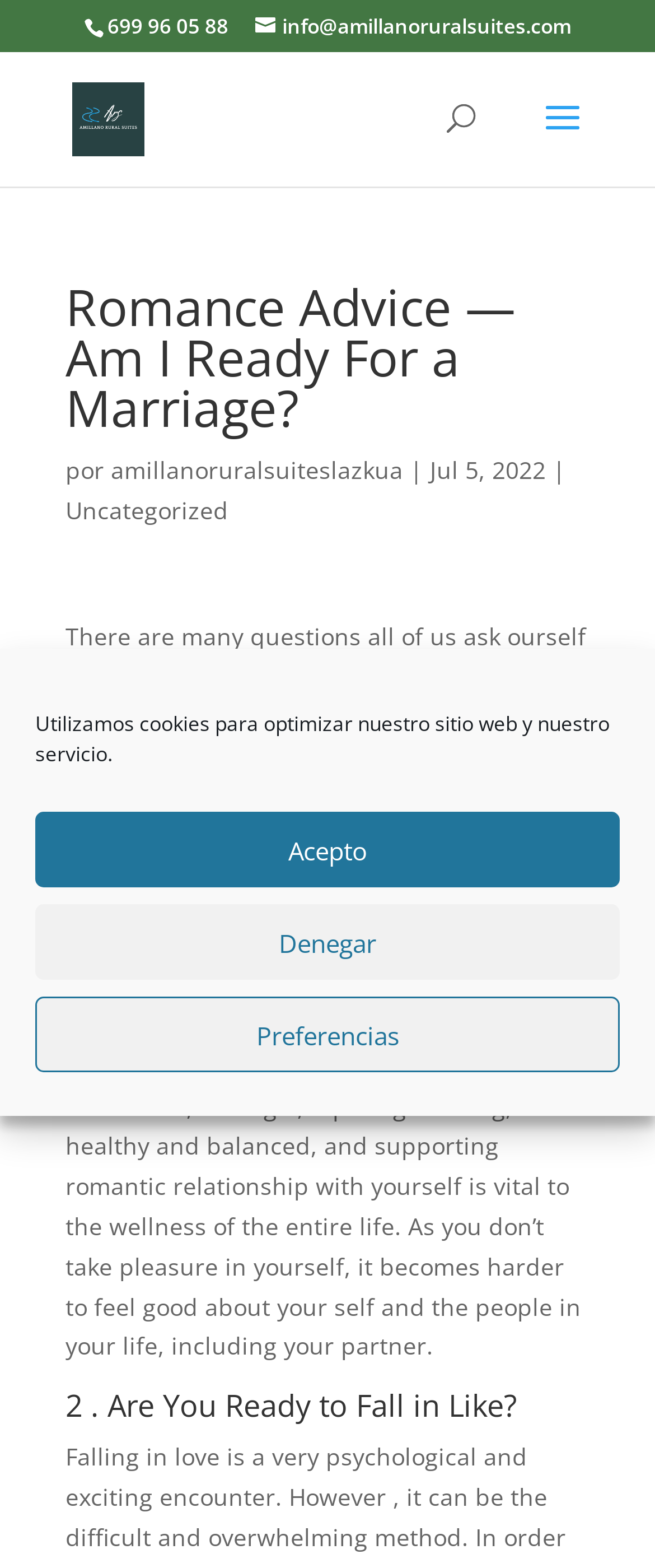Using the webpage screenshot, locate the HTML element that fits the following description and provide its bounding box: "name="s" placeholder="Búsqueda …" title="Buscar:"".

[0.463, 0.033, 0.823, 0.035]